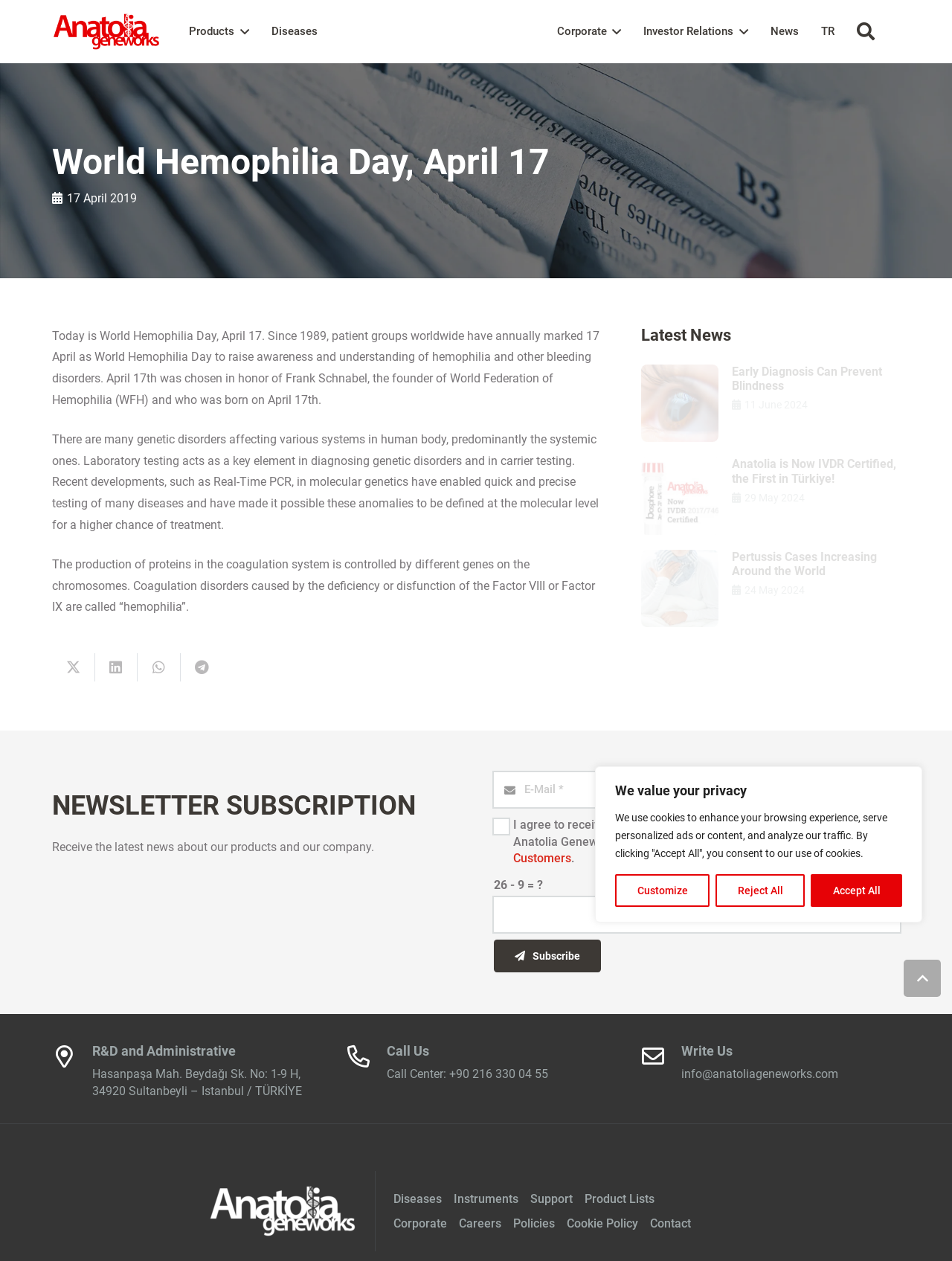What is the address of Anatolia Geneworks?
Look at the image and respond with a one-word or short-phrase answer.

Hasanpaşa Mah. Beydağı Sk. No: 1-9 H, 34920 Sultanbeyli – Istanbul / TÜRKİYE